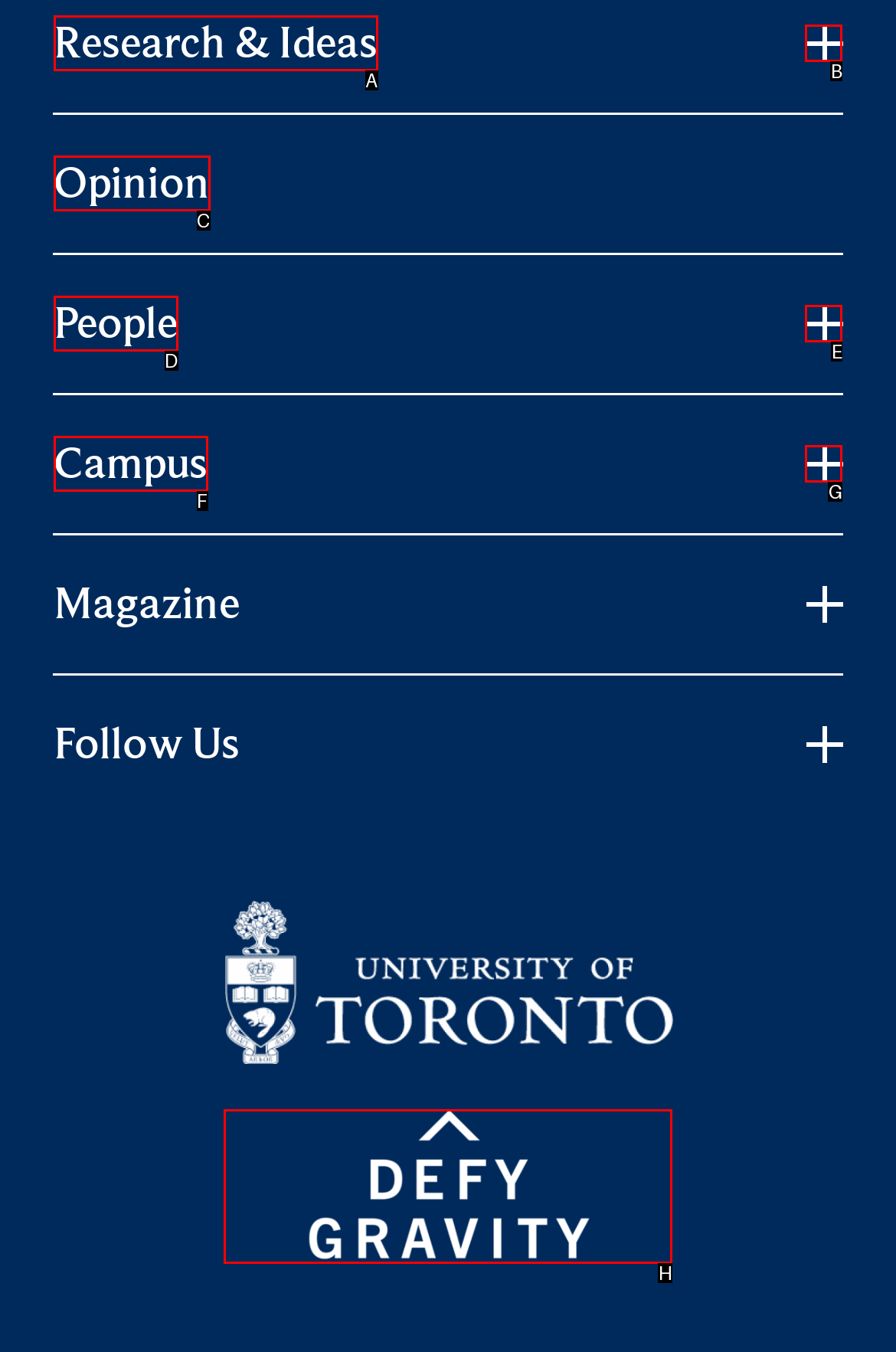Please provide the letter of the UI element that best fits the following description: Research & Ideas
Respond with the letter from the given choices only.

A